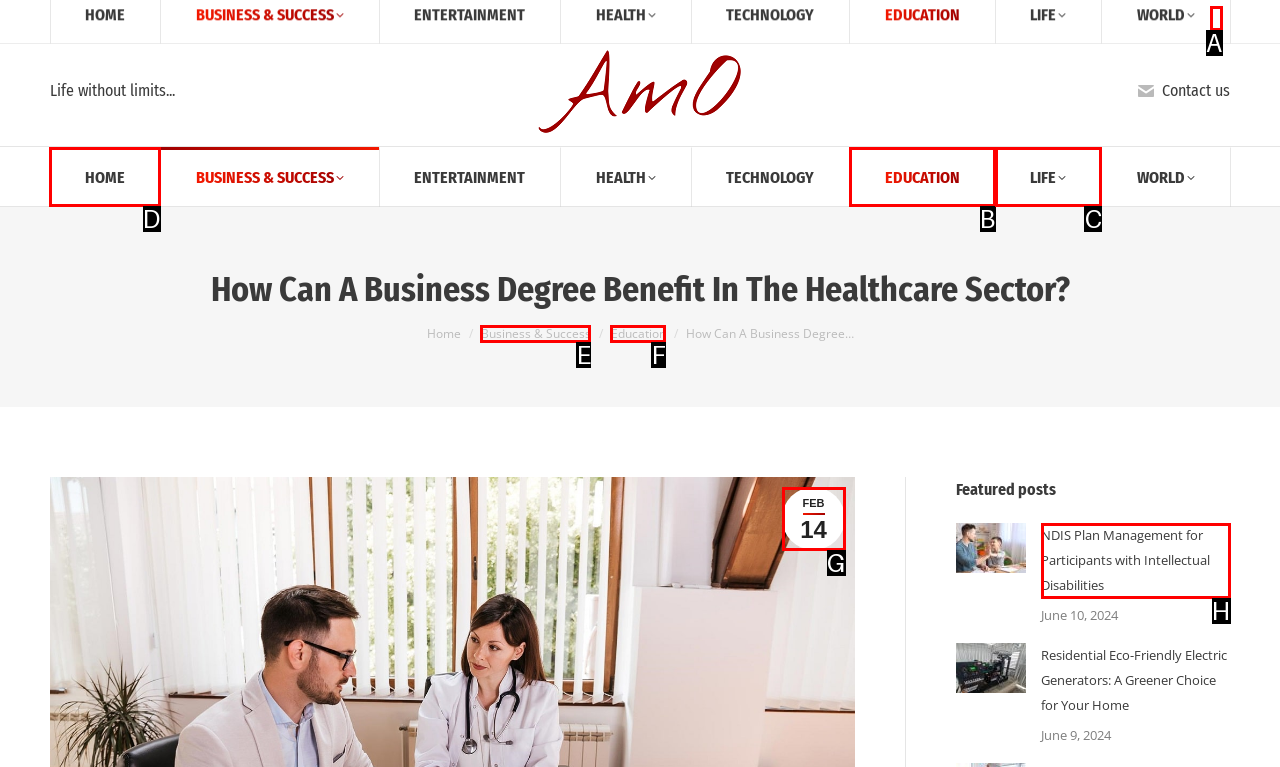Choose the UI element to click on to achieve this task: Go to HOME page. Reply with the letter representing the selected element.

D